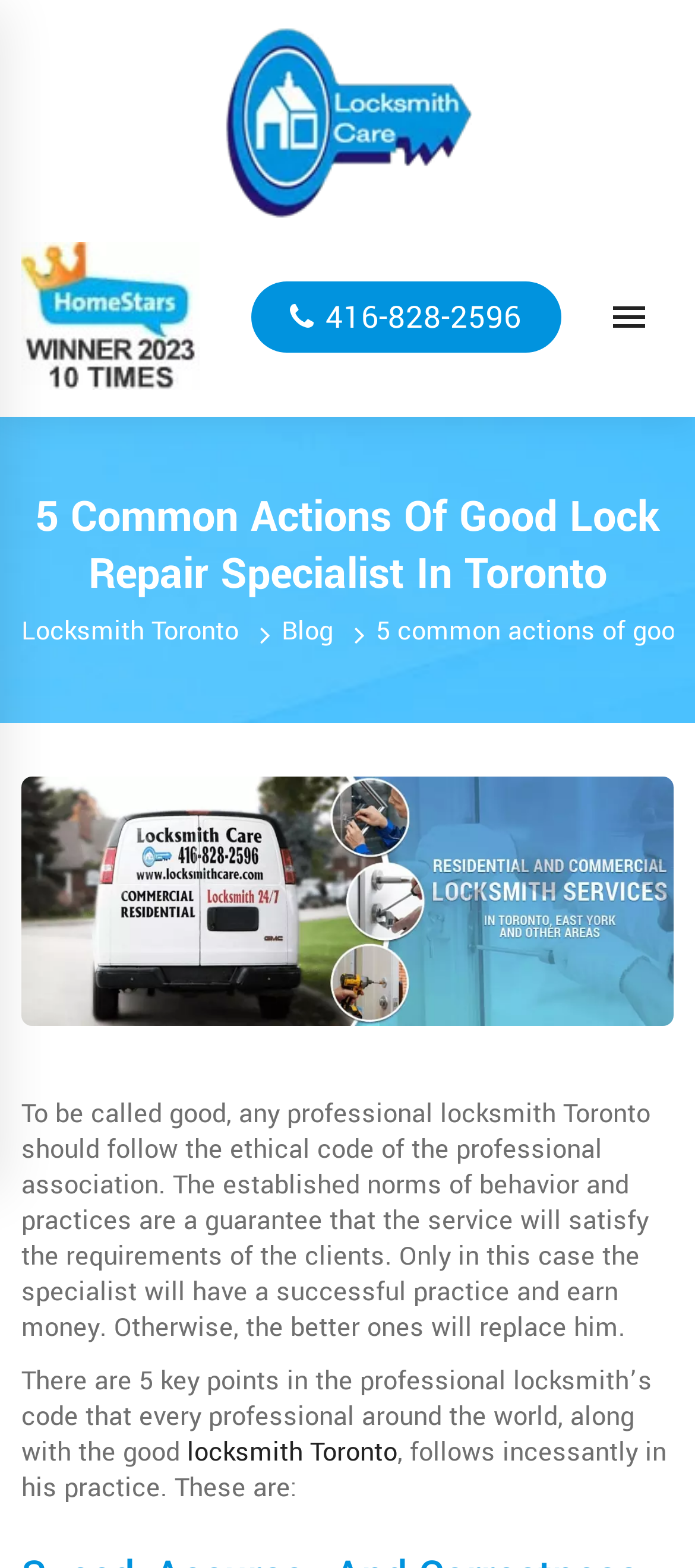Locate the bounding box coordinates for the element described below: "locksmith Toronto". The coordinates must be four float values between 0 and 1, formatted as [left, top, right, bottom].

[0.269, 0.915, 0.572, 0.939]